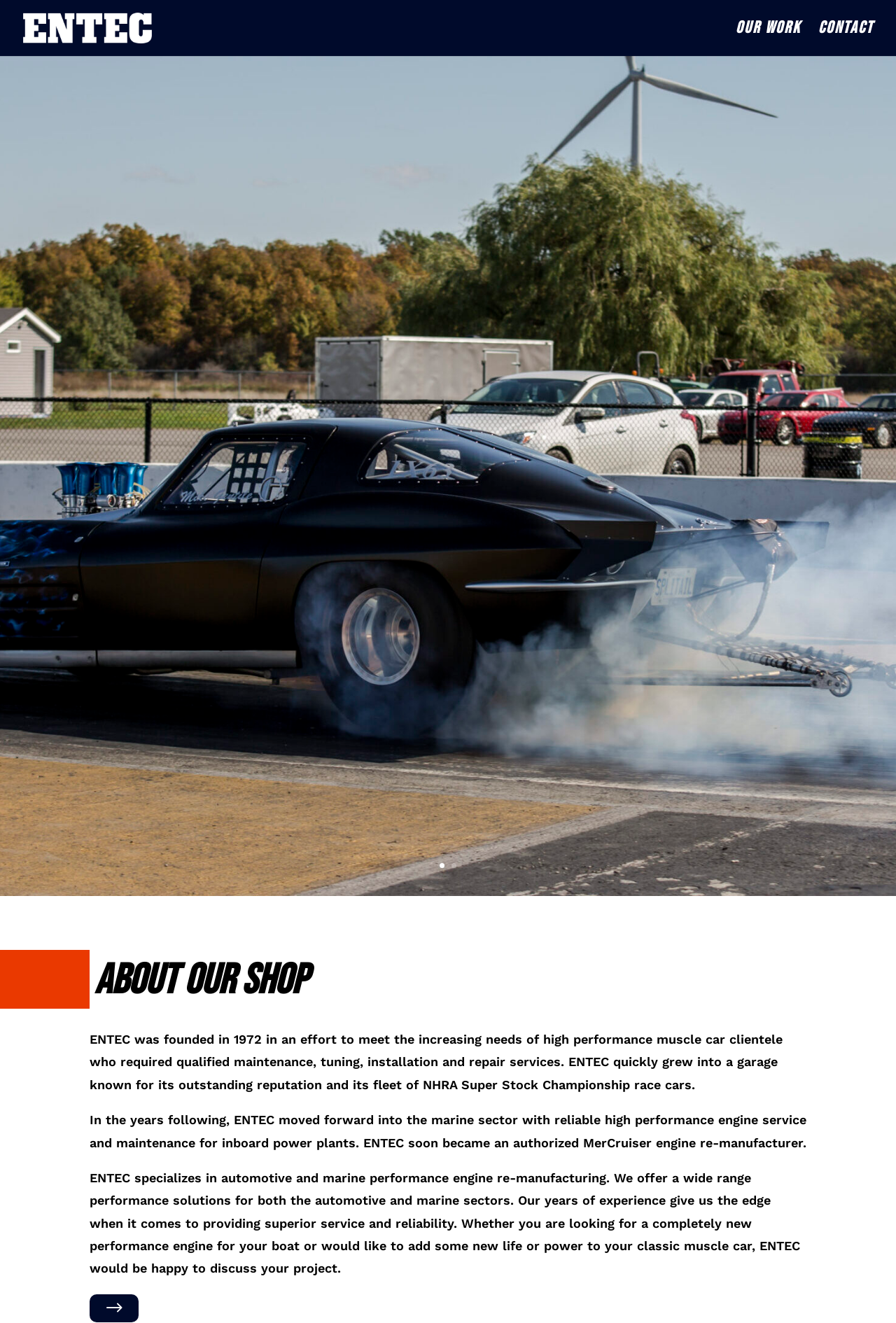Locate the bounding box for the described UI element: "$". Ensure the coordinates are four float numbers between 0 and 1, formatted as [left, top, right, bottom].

[0.116, 0.981, 0.139, 0.997]